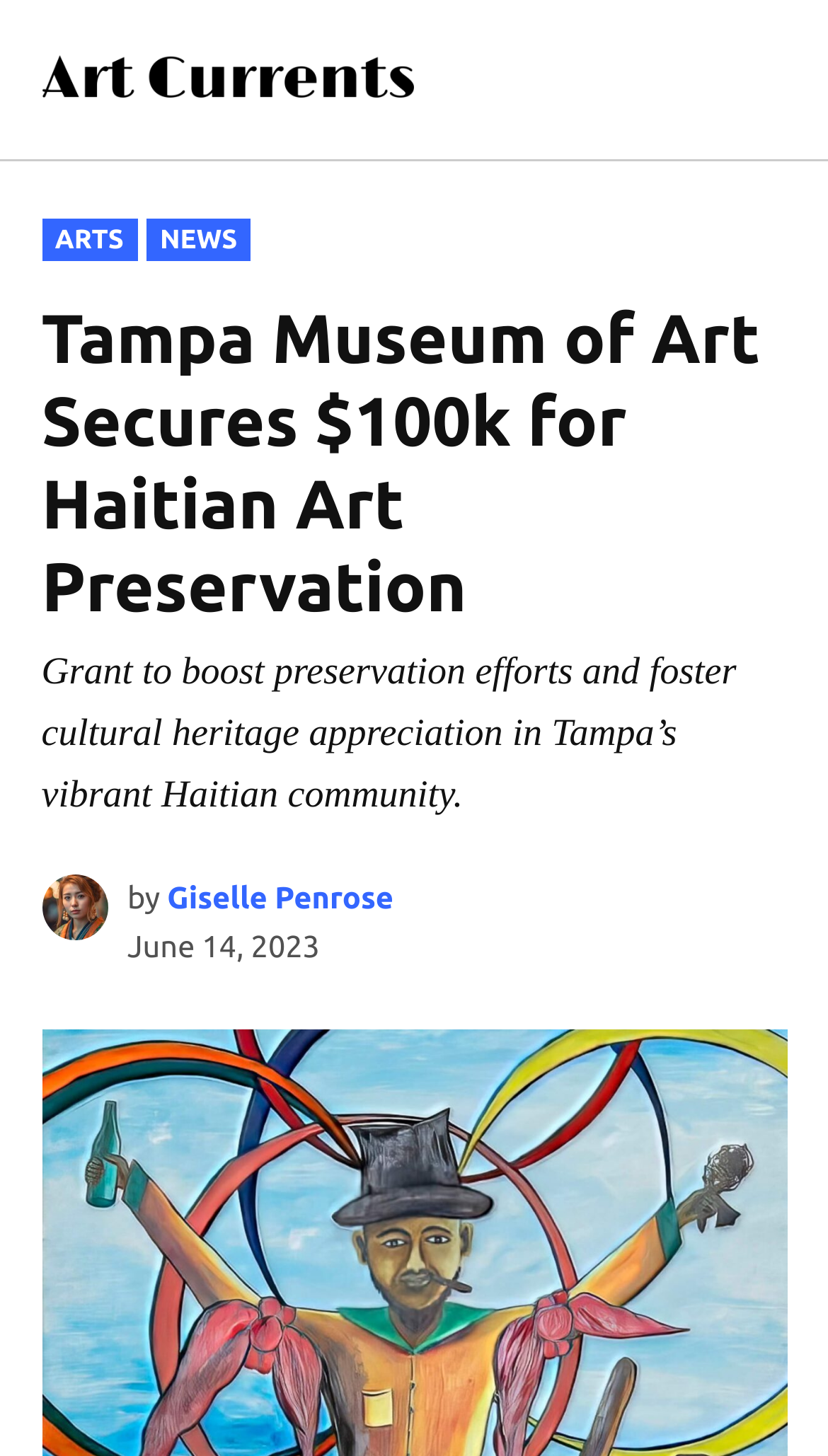Respond to the question below with a single word or phrase:
What is the author of the article?

Giselle Penrose